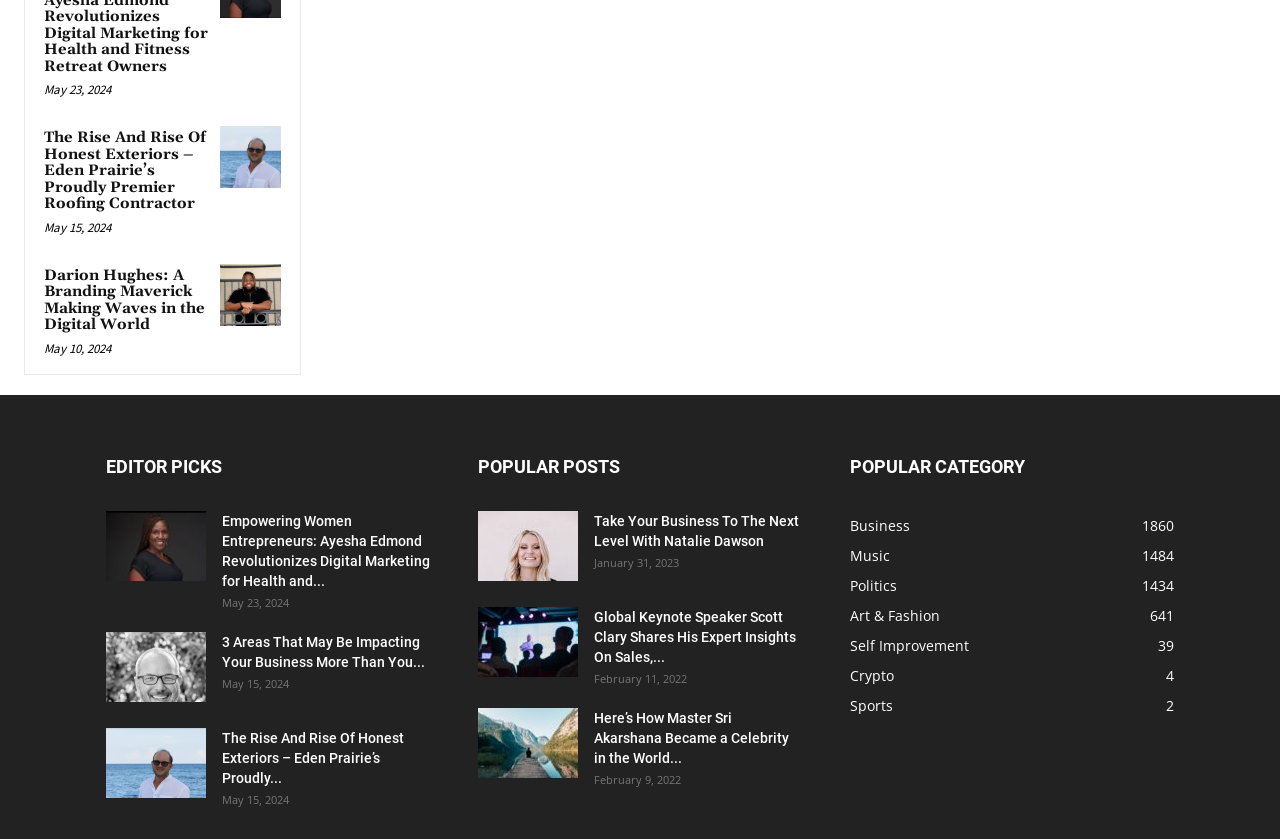Highlight the bounding box coordinates of the element that should be clicked to carry out the following instruction: "Read the post 'Empowering Women Entrepreneurs: Ayesha Edmond Revolutionizes Digital Marketing for Health and Fitness Retreat Owners'". The coordinates must be given as four float numbers ranging from 0 to 1, i.e., [left, top, right, bottom].

[0.083, 0.609, 0.161, 0.692]